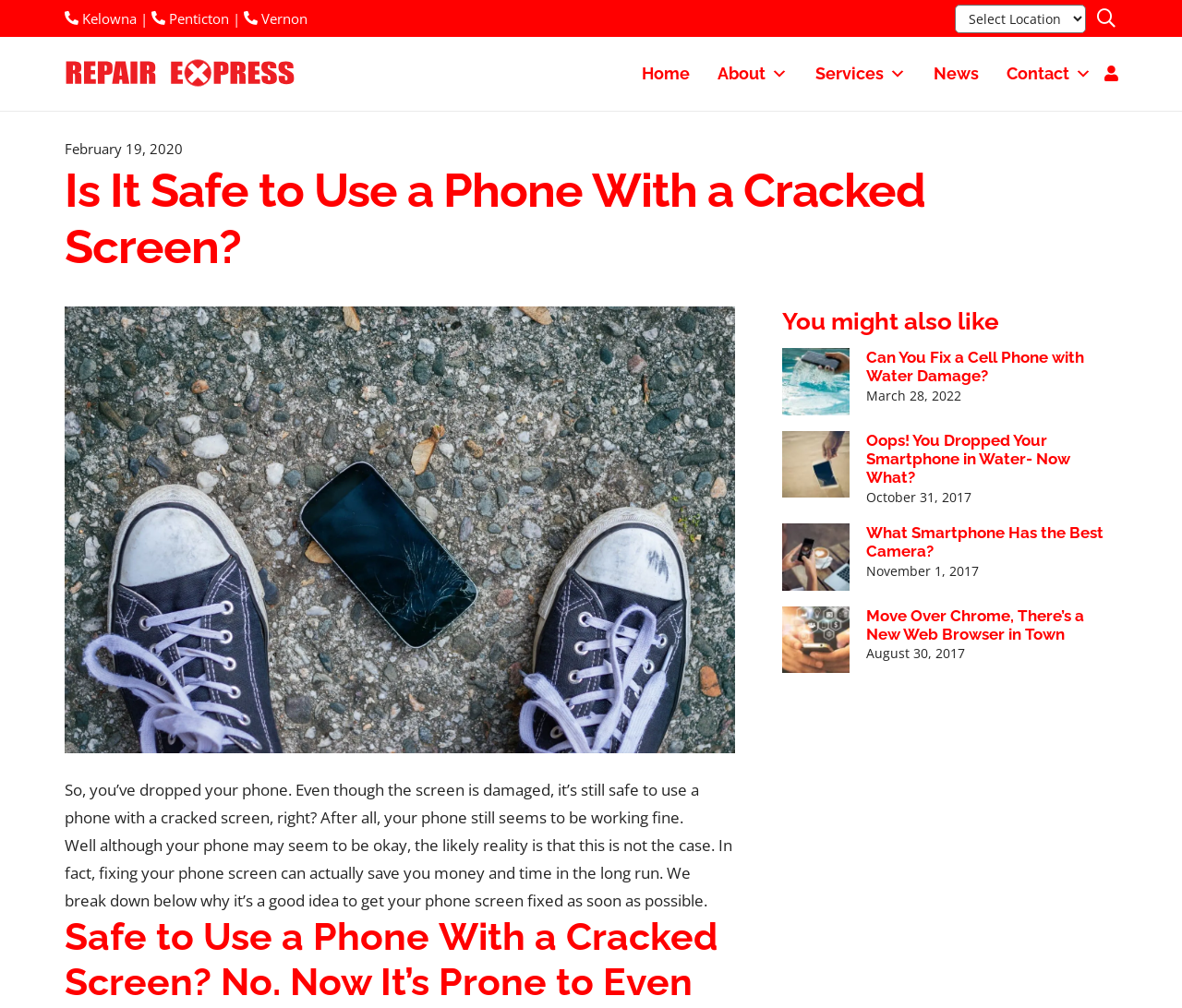Highlight the bounding box coordinates of the element that should be clicked to carry out the following instruction: "View the image of a phone with a cracked screen". The coordinates must be given as four float numbers ranging from 0 to 1, i.e., [left, top, right, bottom].

[0.055, 0.304, 0.622, 0.747]